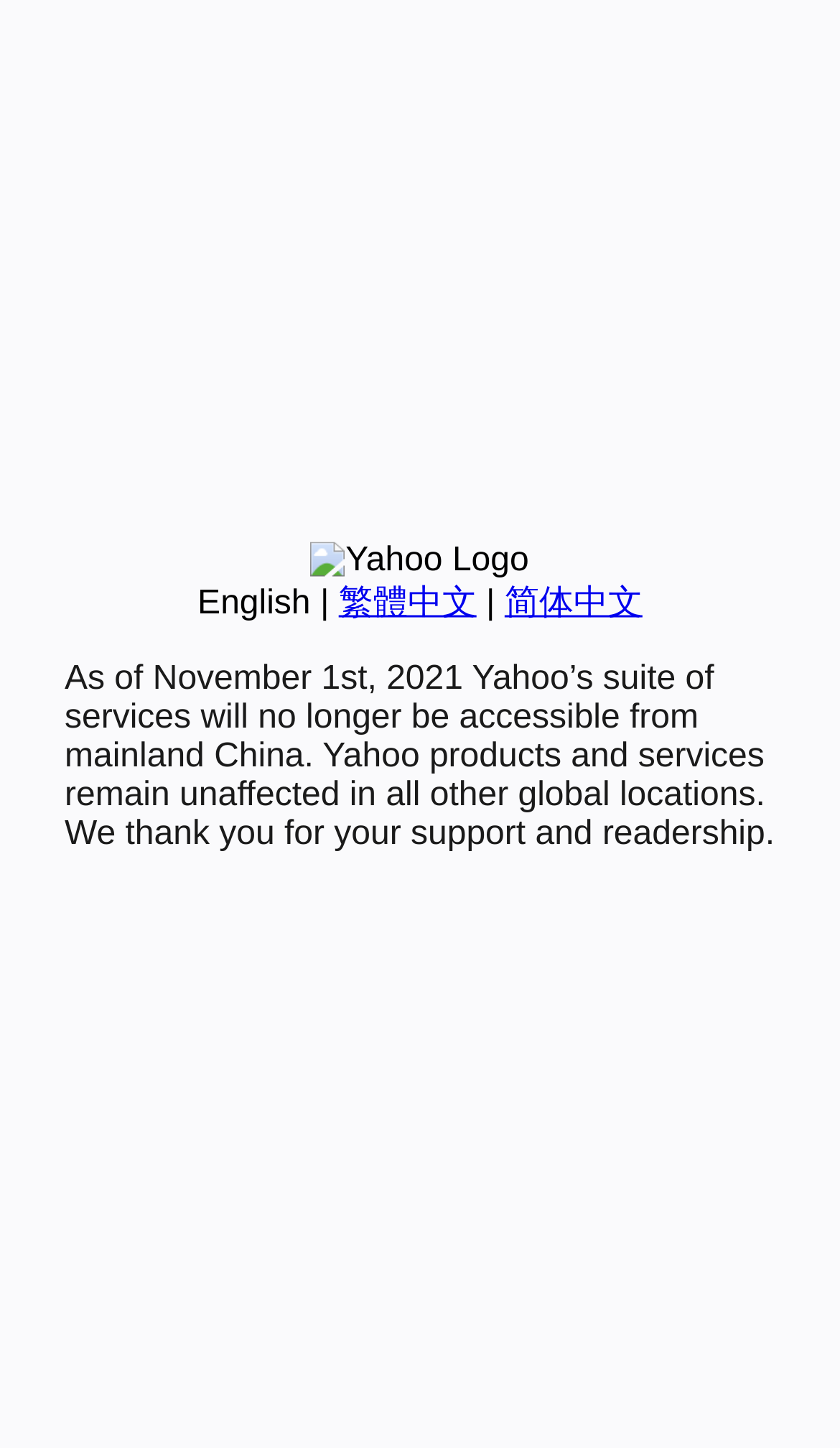Determine the bounding box coordinates for the HTML element mentioned in the following description: "简体中文". The coordinates should be a list of four floats ranging from 0 to 1, represented as [left, top, right, bottom].

[0.601, 0.404, 0.765, 0.429]